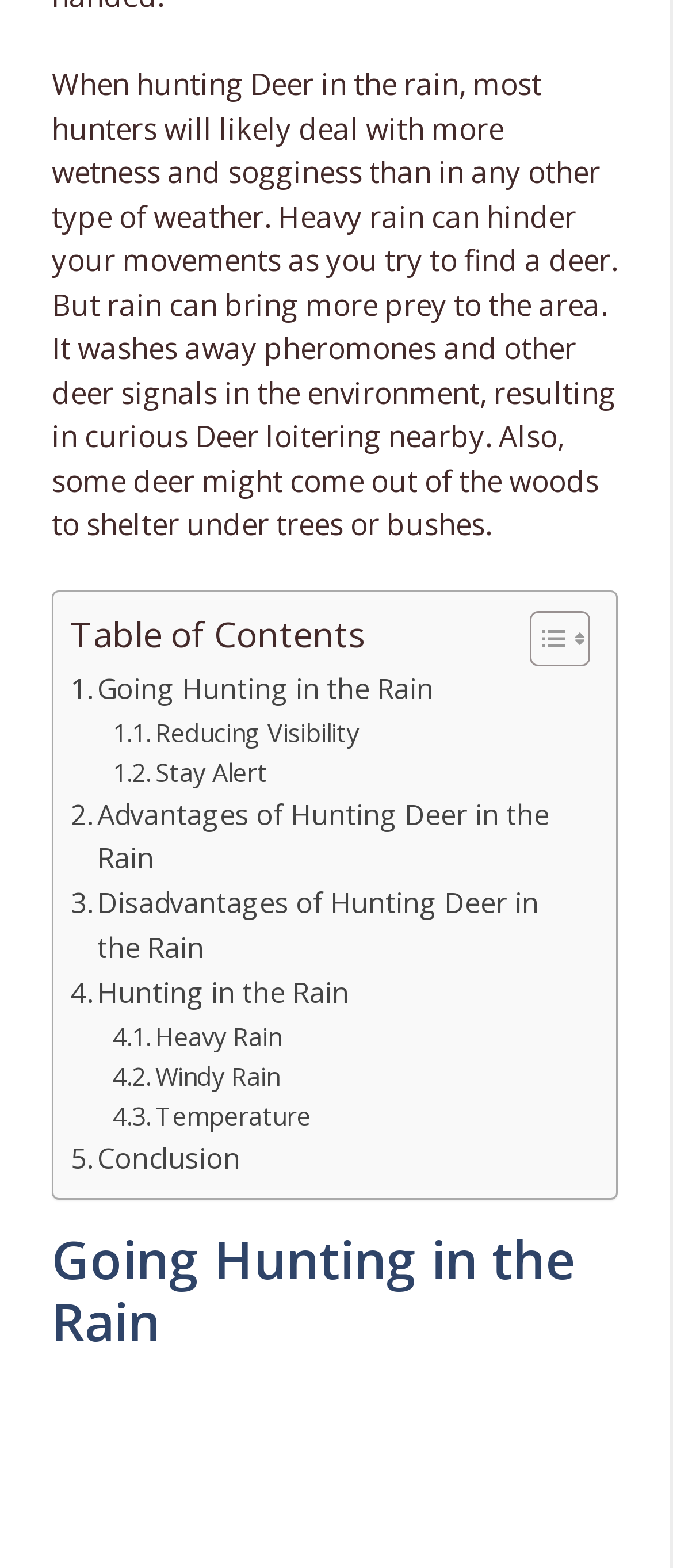Find the bounding box coordinates of the area that needs to be clicked in order to achieve the following instruction: "Click on the Linksys RE1000 Setup guide". The coordinates should be specified as four float numbers between 0 and 1, i.e., [left, top, right, bottom].

None